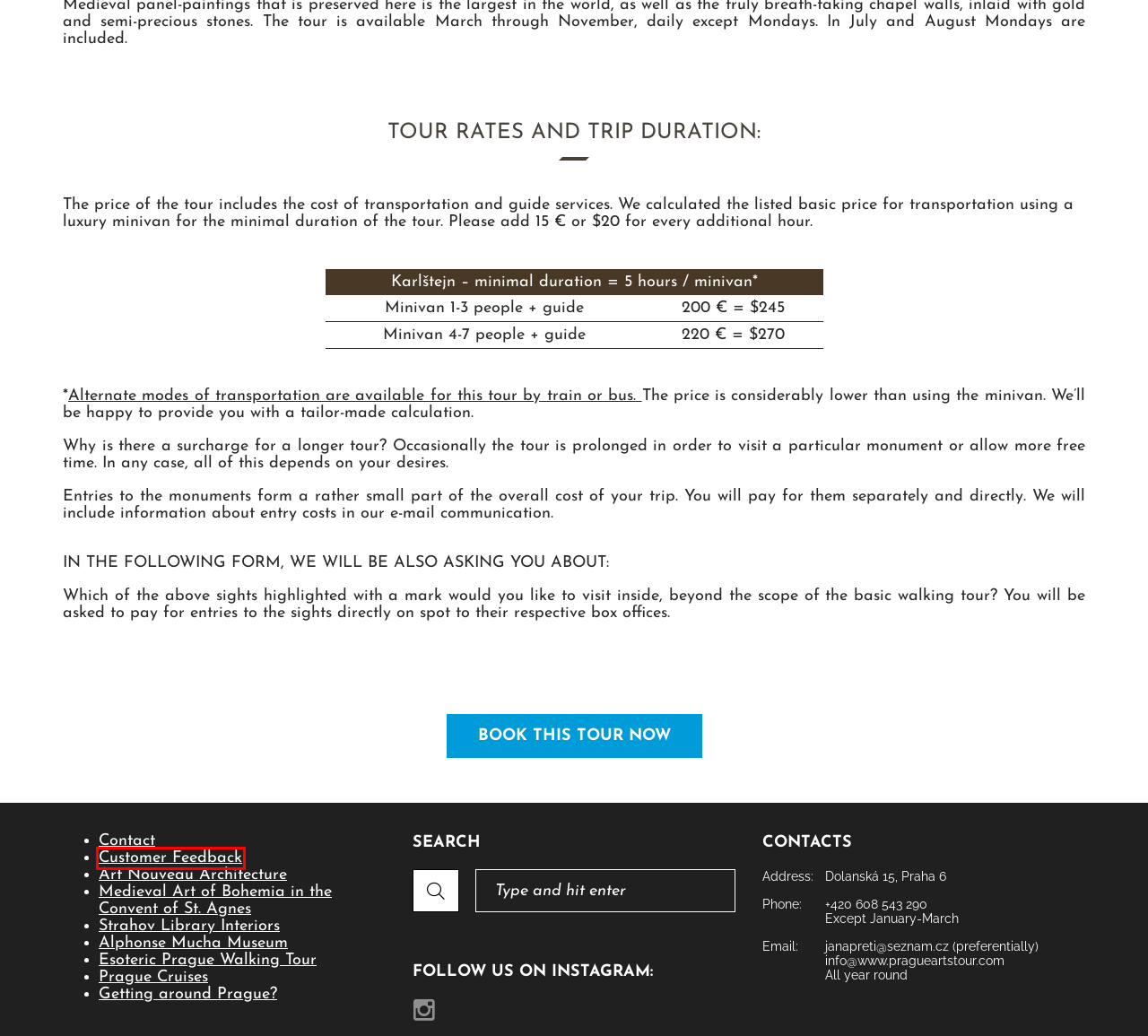You have received a screenshot of a webpage with a red bounding box indicating a UI element. Please determine the most fitting webpage description that matches the new webpage after clicking on the indicated element. The choices are:
A. A9 Strahov Library Interiors – Prague Arts Tour
B. Contact – Prague Arts Tour
C. Getting around Prague? – Prague Arts Tour
D. A4 Alphonse Mucha Museum – Prague Arts Tour
E. H2 BookForm – Prague Arts Tour
F. Customer Feedback – Prague Arts Tour
G. S2 Art Nouveau Architecture – Prague Arts Tour
H. A1 Medieval Art of Bohemia in the Convent of St. Agnes – Prague Arts Tour

F